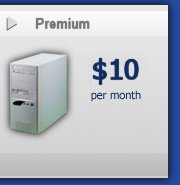Please reply to the following question with a single word or a short phrase:
What is the price of the 'Premium' hosting plan?

$10 per month